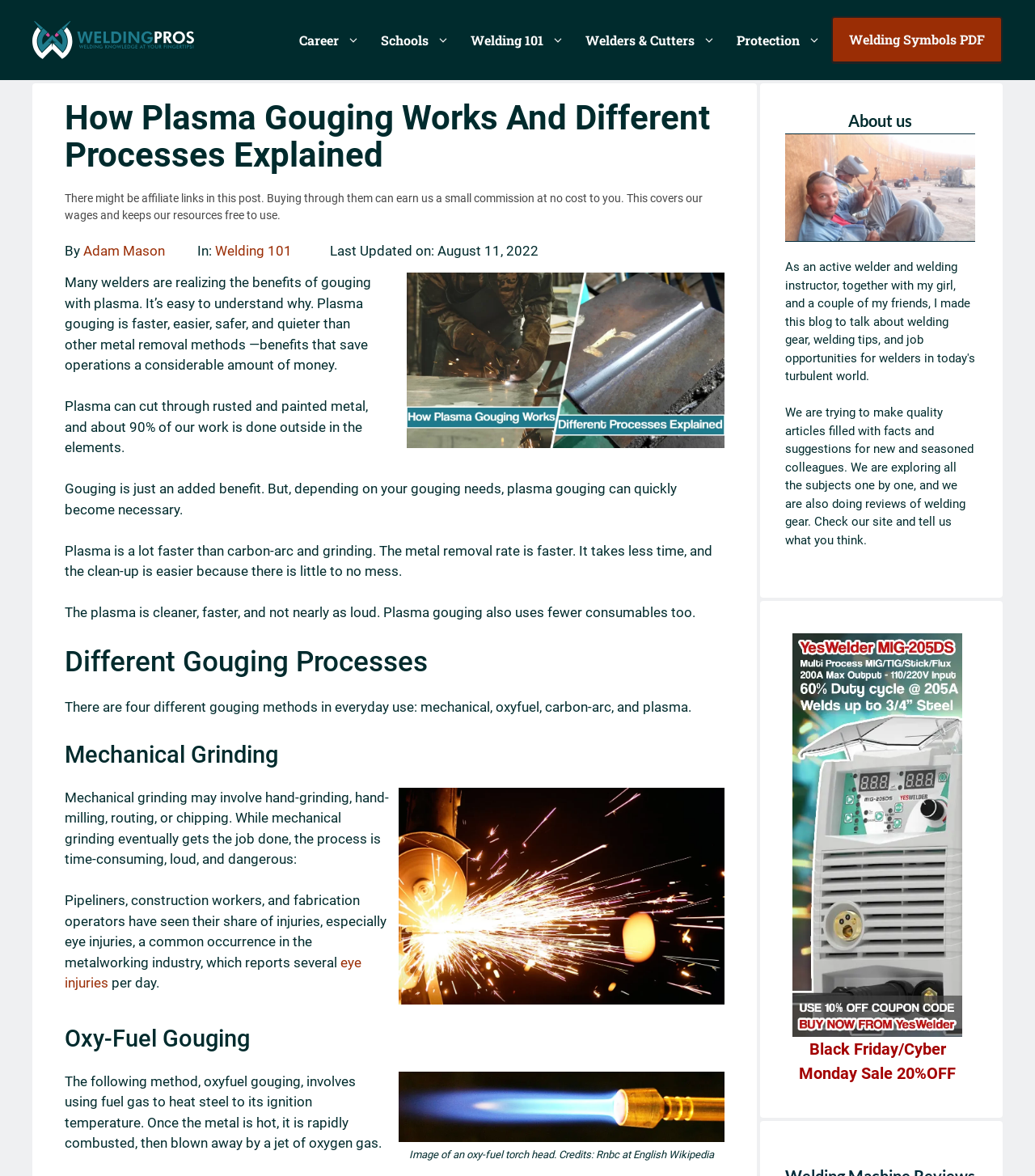Please determine the bounding box coordinates of the element to click on in order to accomplish the following task: "Check out the 'About us' section". Ensure the coordinates are four float numbers ranging from 0 to 1, i.e., [left, top, right, bottom].

[0.759, 0.091, 0.942, 0.114]